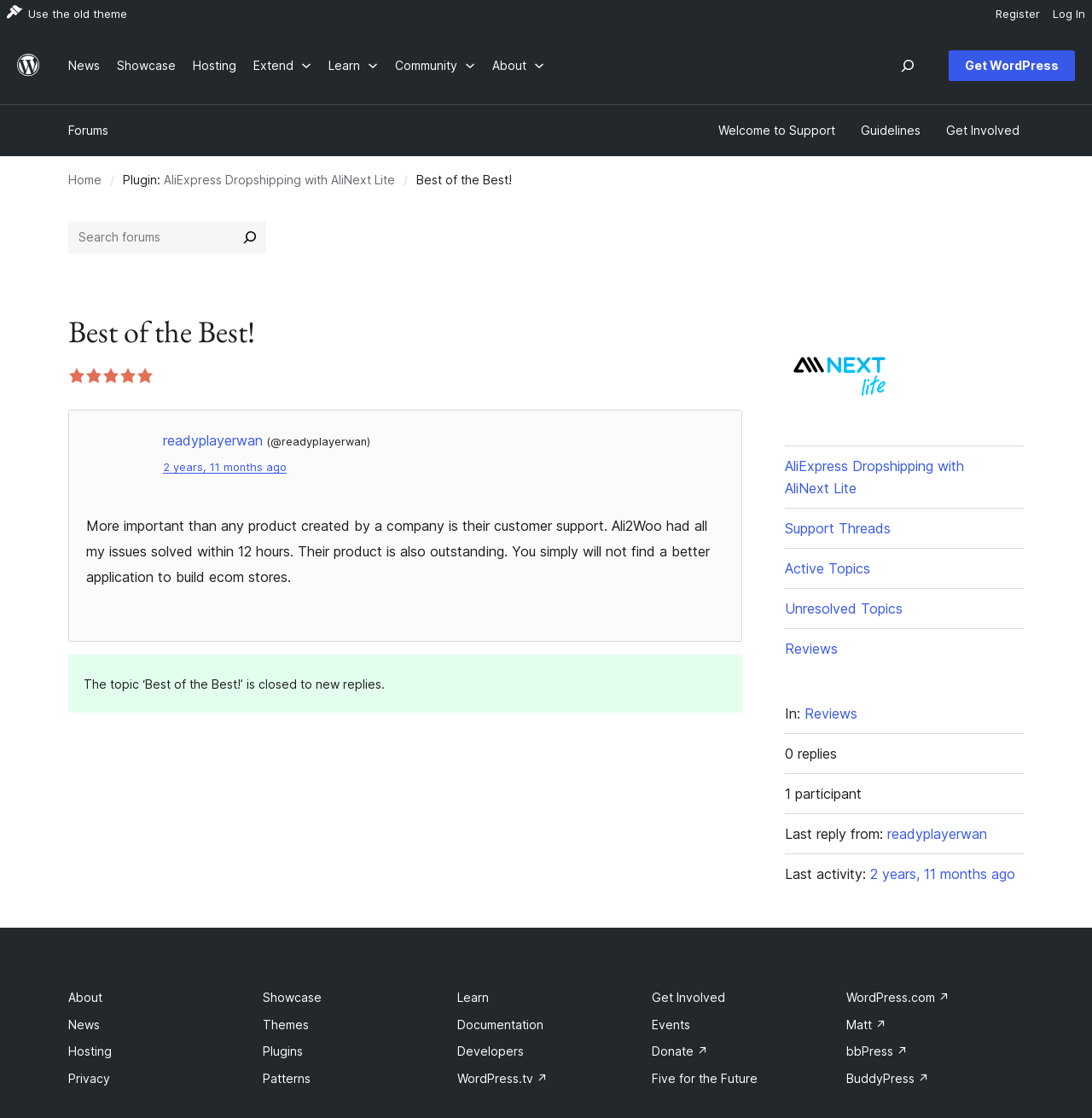Please find the bounding box coordinates of the element that you should click to achieve the following instruction: "Log in to the website". The coordinates should be presented as four float numbers between 0 and 1: [left, top, right, bottom].

[0.959, 0.0, 1.0, 0.024]